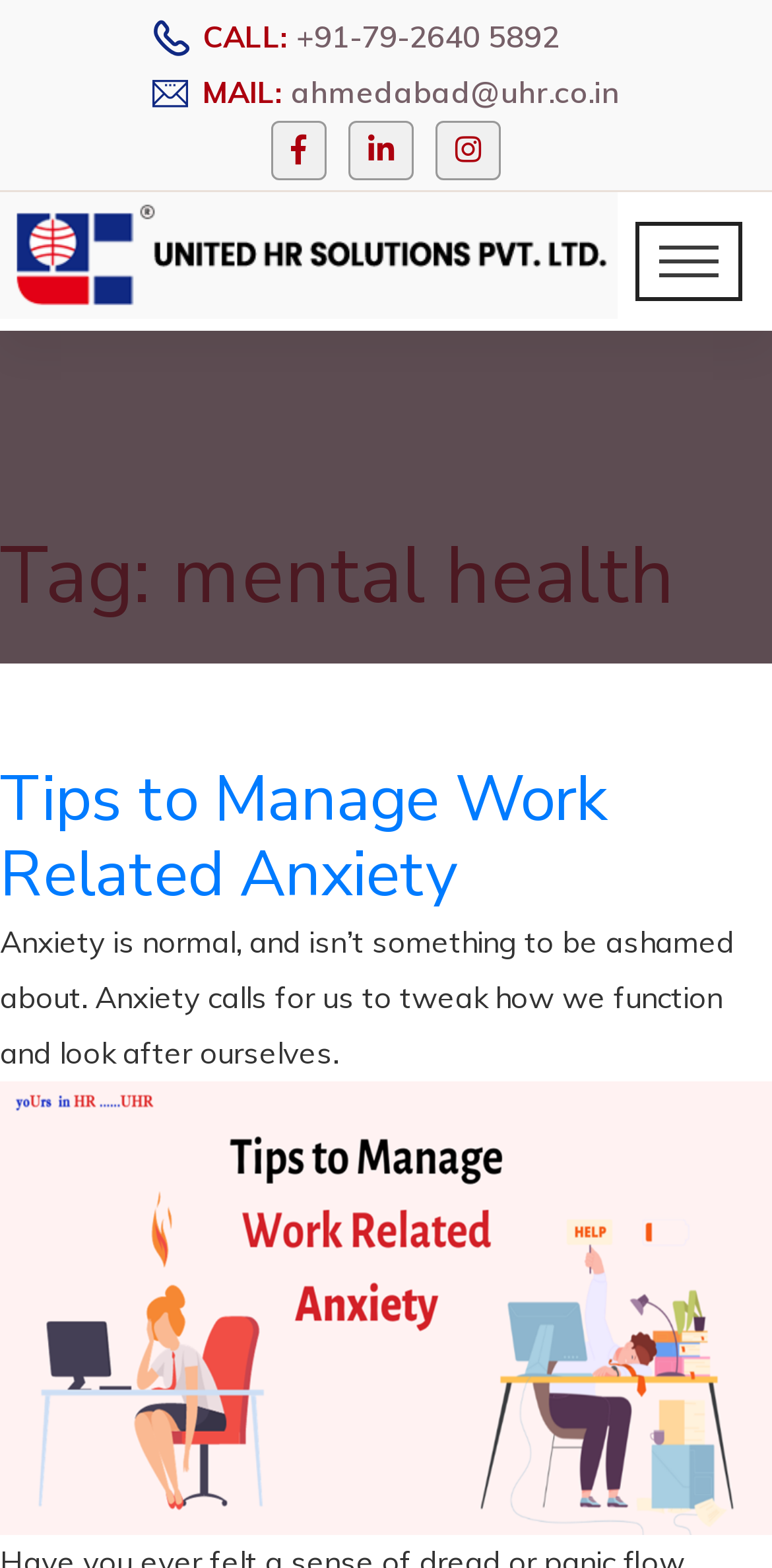Determine the bounding box coordinates for the UI element described. Format the coordinates as (top-left x, top-left y, bottom-right x, bottom-right y) and ensure all values are between 0 and 1. Element description: ahmedabad@uhr.co.in

[0.377, 0.047, 0.803, 0.071]